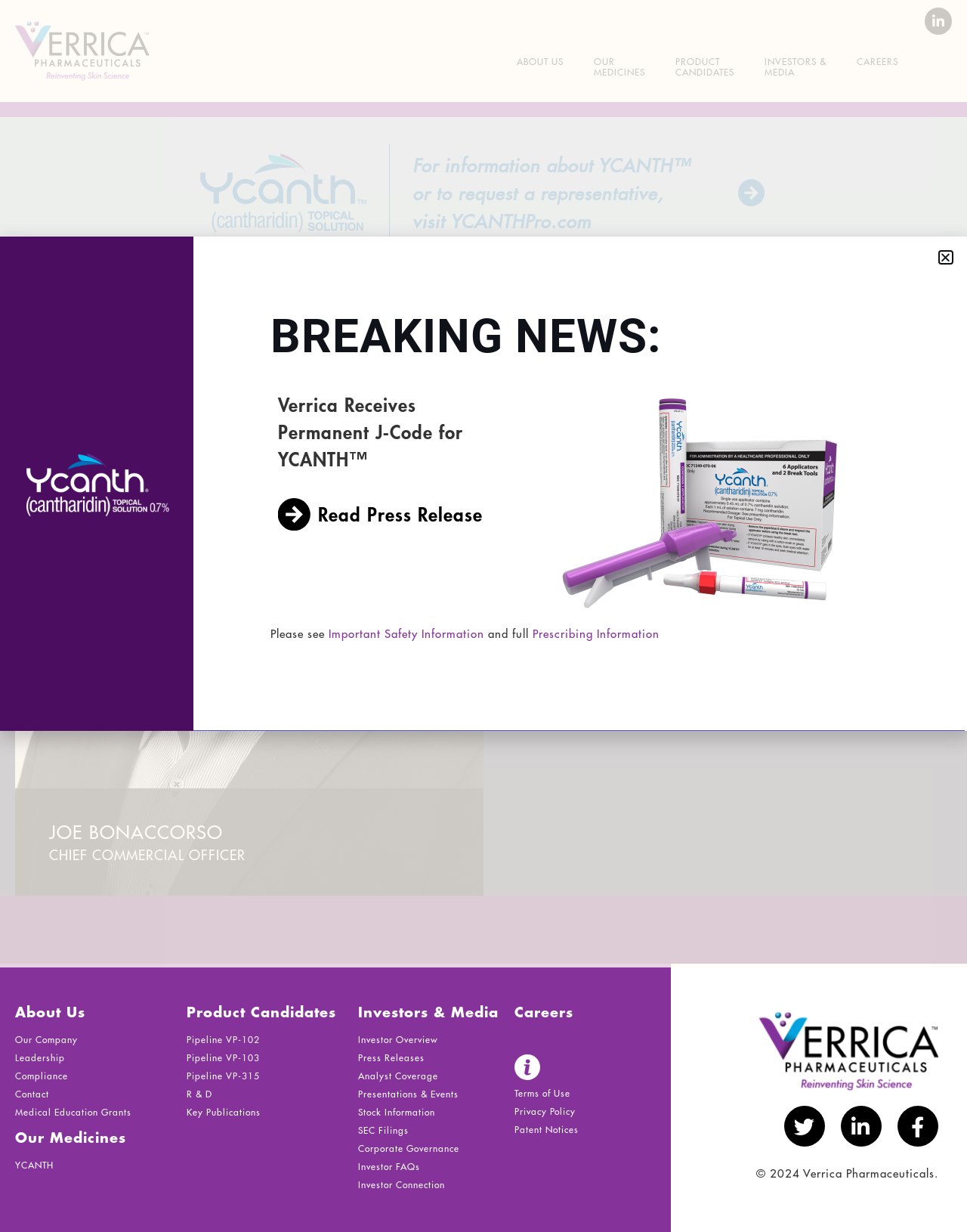Provide the bounding box for the UI element matching this description: "Corporate Governance".

[0.37, 0.929, 0.524, 0.936]